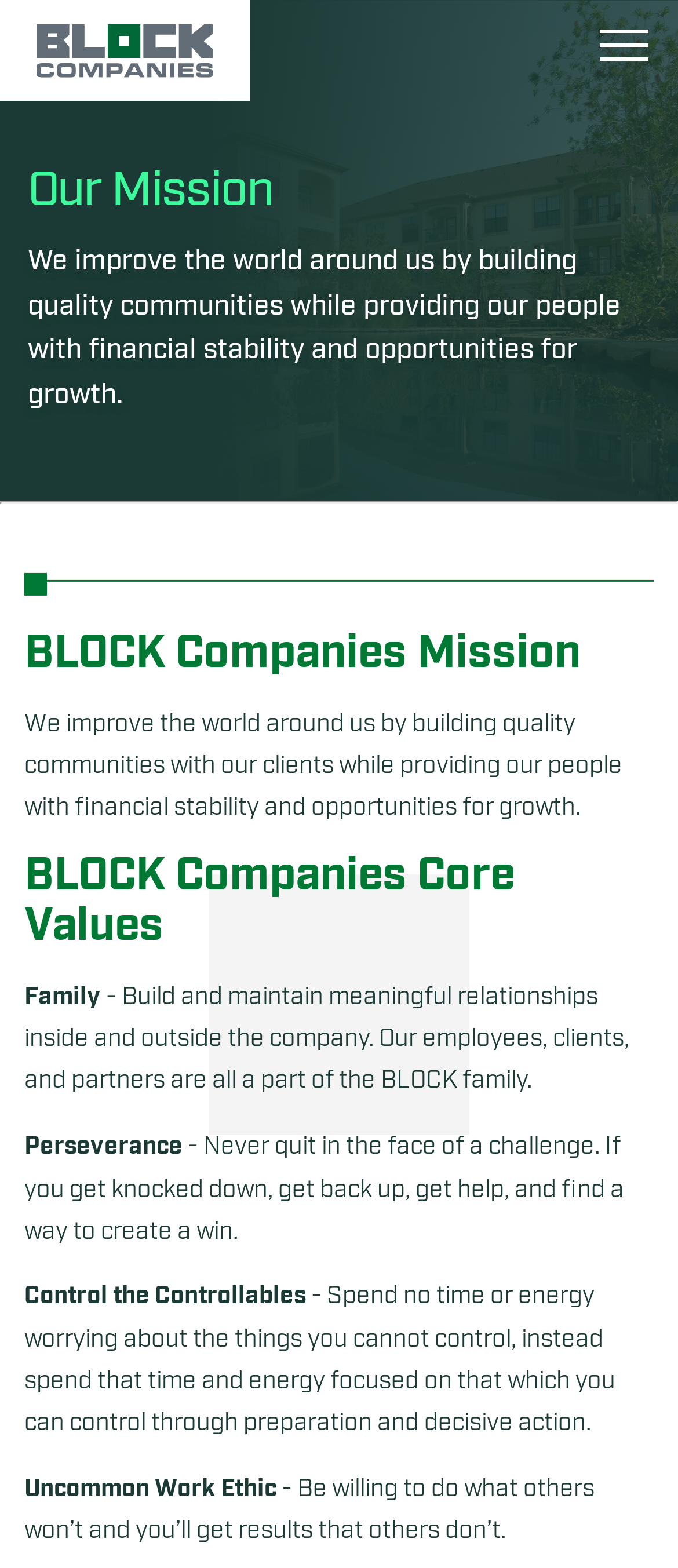What is the company's mission?
Look at the image and answer the question with a single word or phrase.

Improve the world by building quality communities